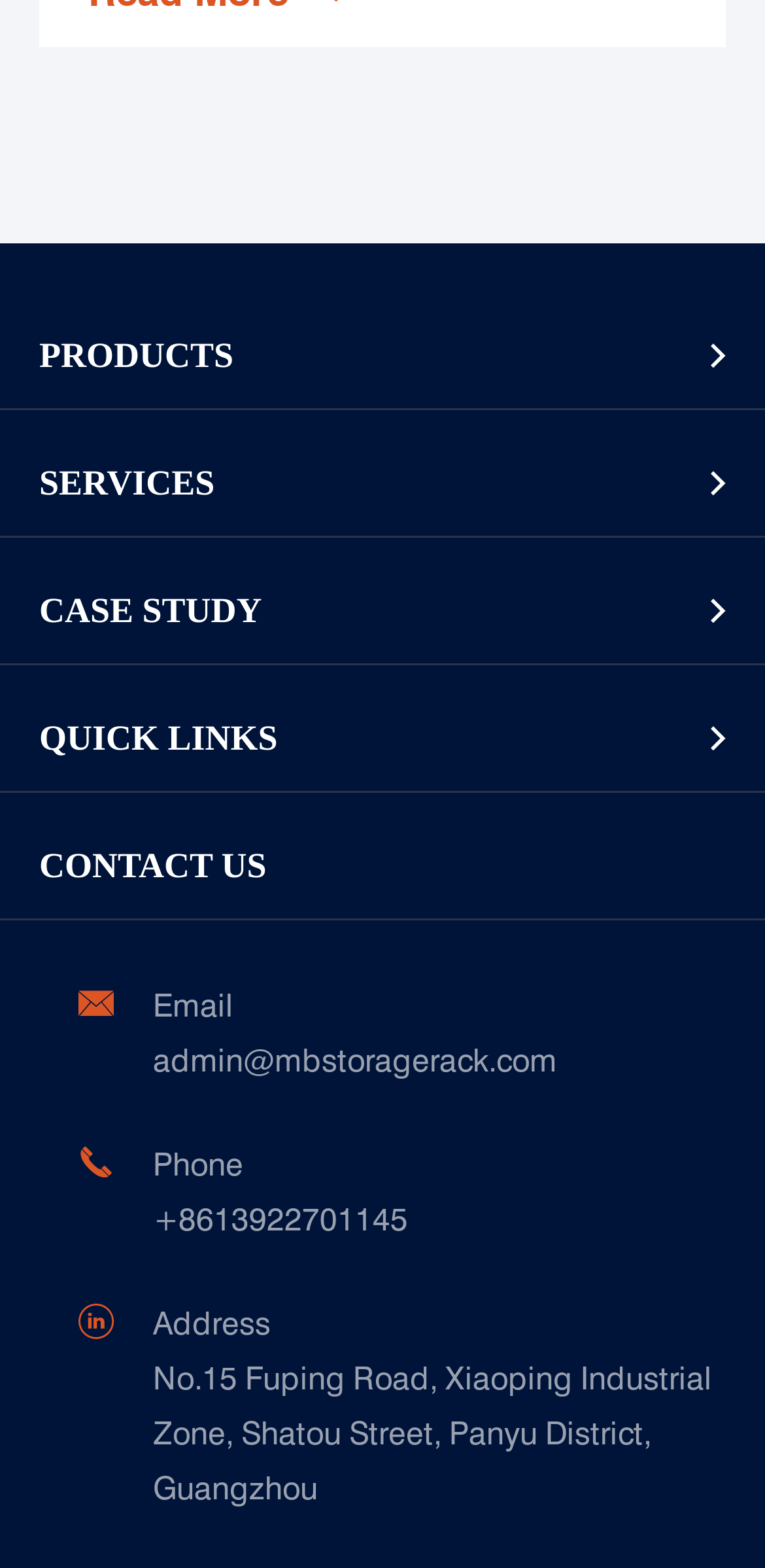Use the details in the image to answer the question thoroughly: 
What is the phone number of the company?

The phone number of the company is '+8613922701145', which is a link on the webpage, located at the bottom section, with a bounding box coordinate of [0.2, 0.76, 0.533, 0.795].